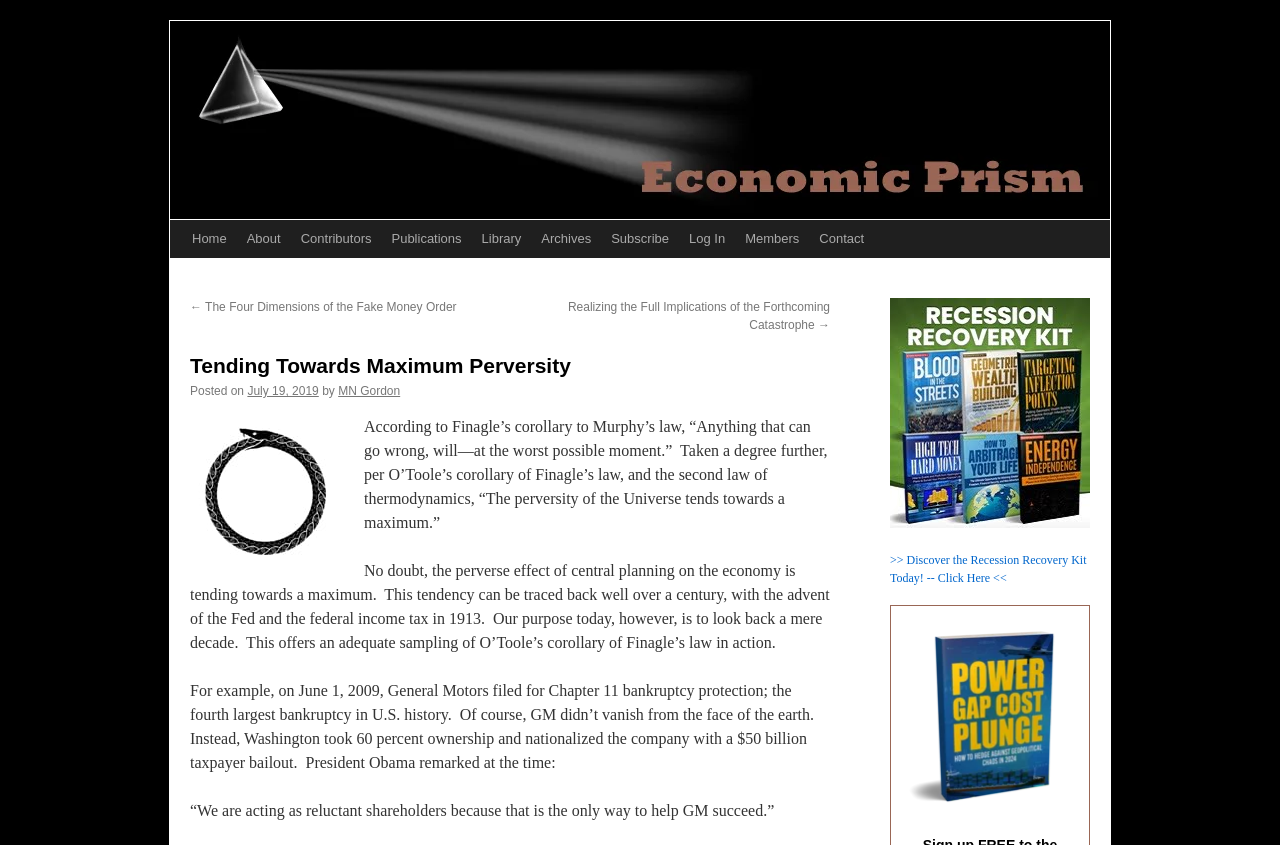Find the bounding box of the web element that fits this description: "Subscribe".

[0.47, 0.26, 0.53, 0.305]